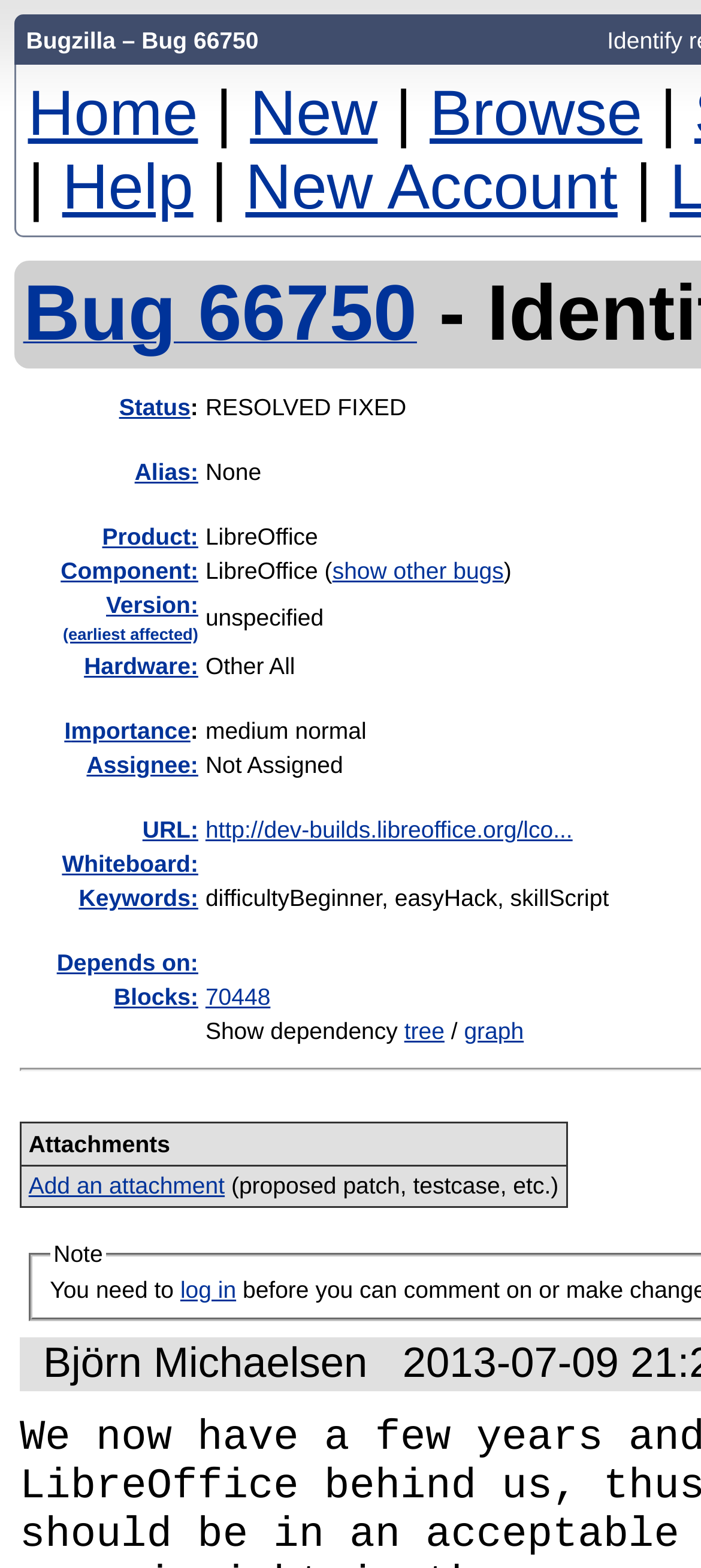Please specify the bounding box coordinates of the clickable region necessary for completing the following instruction: "Click on the 'Browse' link". The coordinates must consist of four float numbers between 0 and 1, i.e., [left, top, right, bottom].

[0.613, 0.049, 0.916, 0.095]